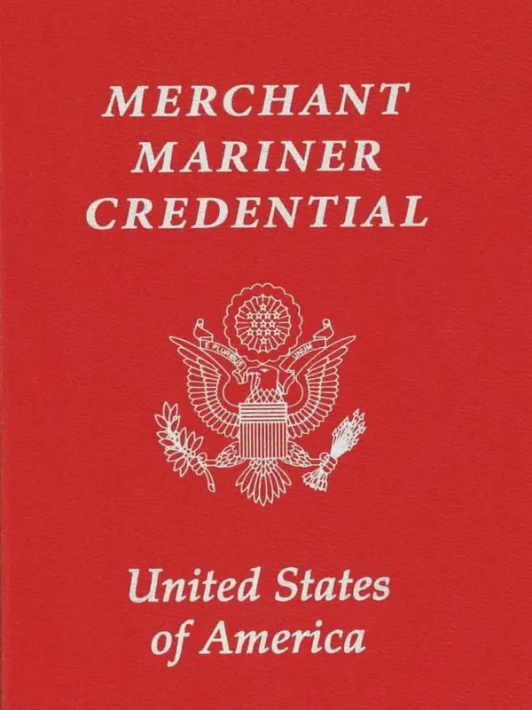Analyze the image and deliver a detailed answer to the question: What is the country issuing the credential?

The words 'United States of America' are displayed beneath the title, indicating the official nature of the credential and the country that is issuing it.